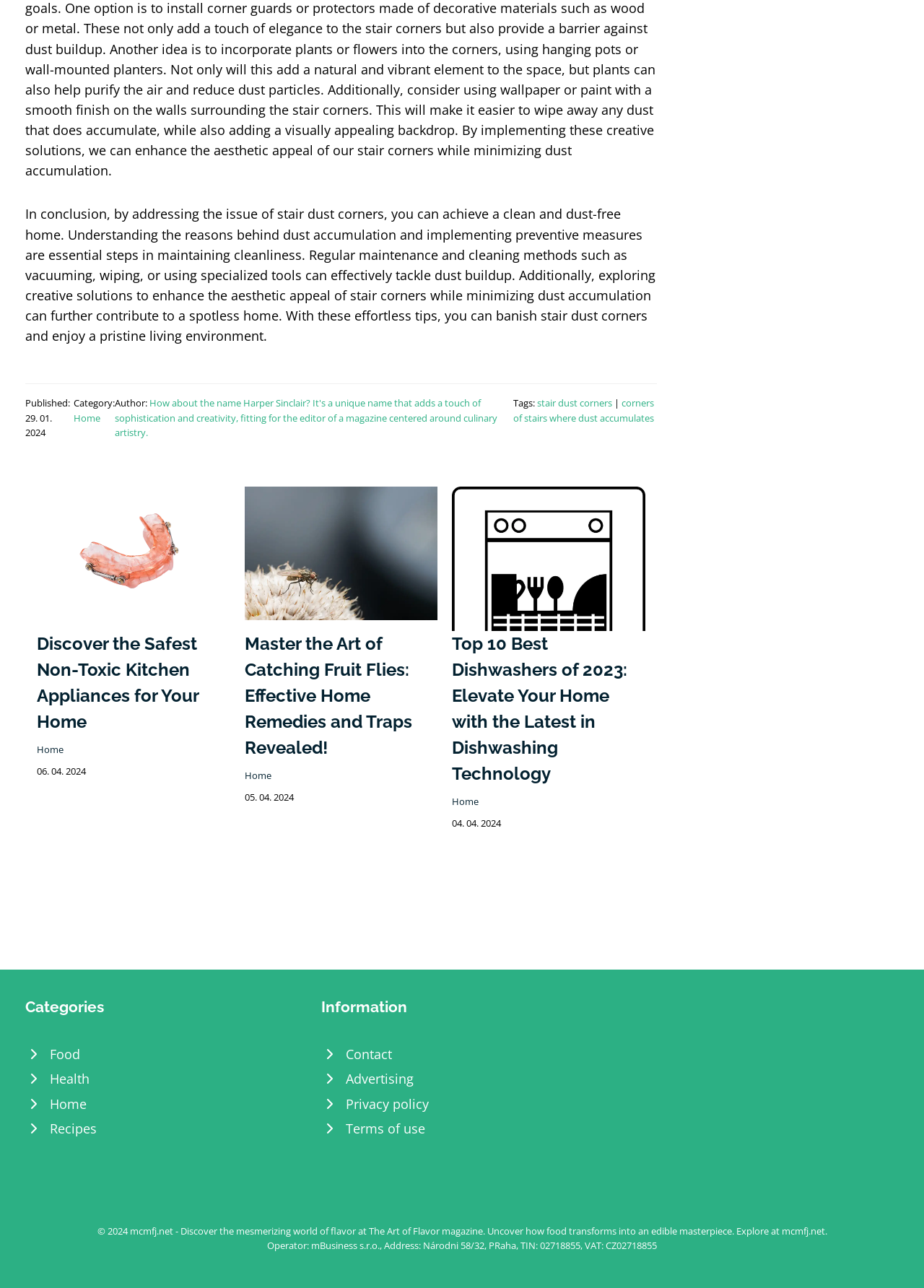Please provide the bounding box coordinates for the element that needs to be clicked to perform the following instruction: "Read the article about stair dust corners". The coordinates should be given as four float numbers between 0 and 1, i.e., [left, top, right, bottom].

[0.027, 0.159, 0.709, 0.268]